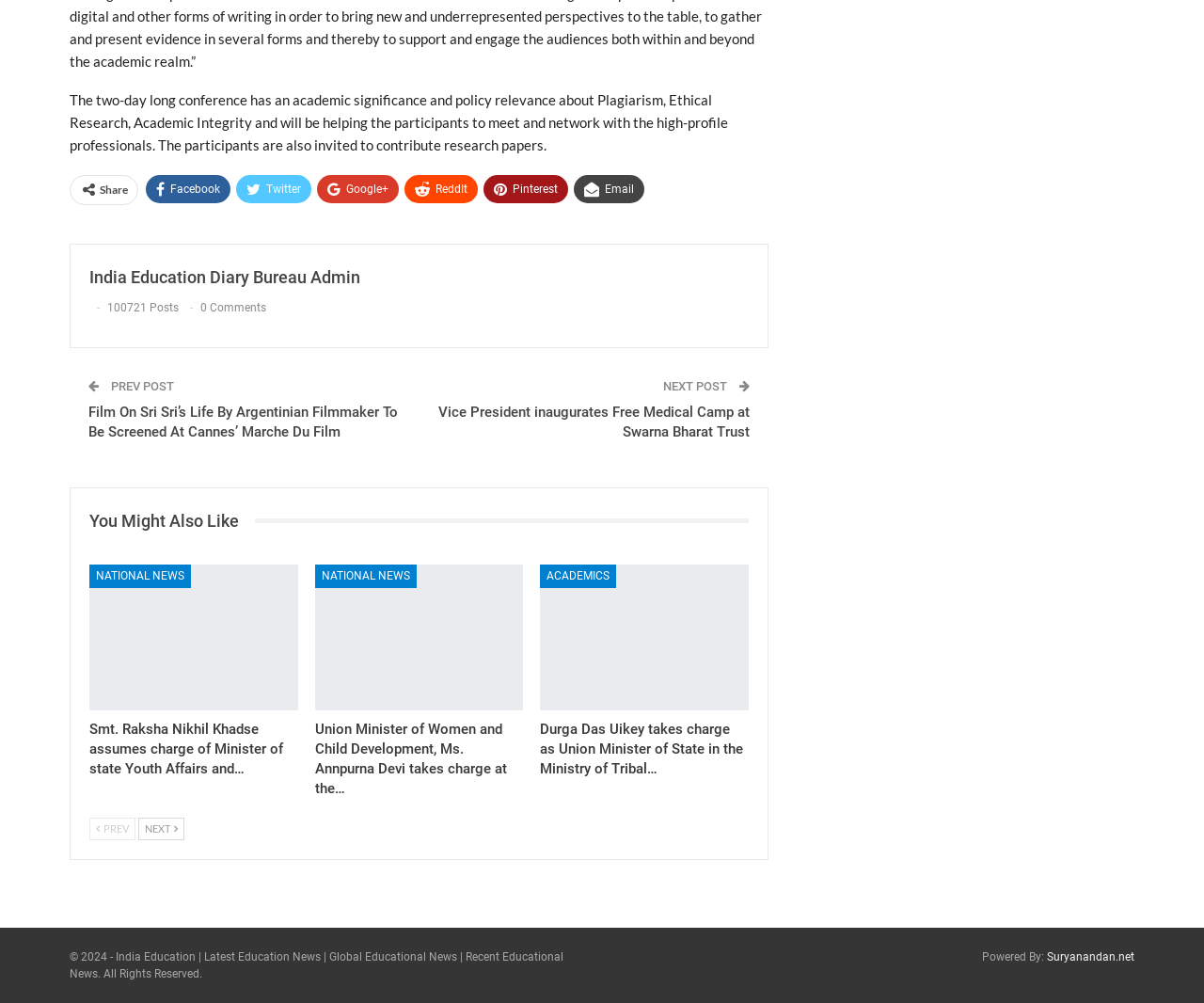Show the bounding box coordinates of the region that should be clicked to follow the instruction: "Go to national news."

[0.074, 0.563, 0.159, 0.586]